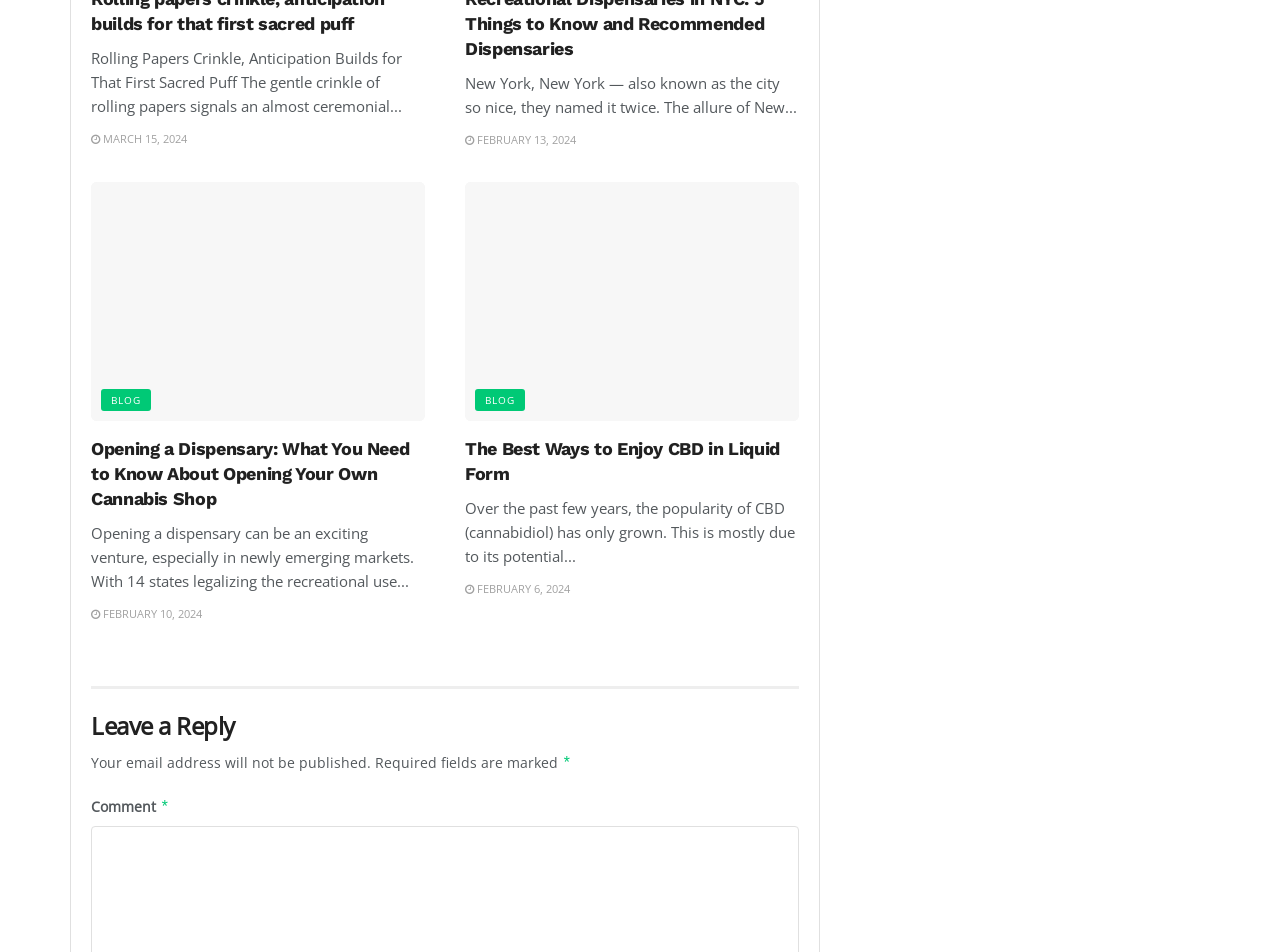Please analyze the image and give a detailed answer to the question:
What is the topic of the second article?

The second article is identified by the heading 'The Best Ways to Enjoy CBD in Liquid Form' and the static text 'Over the past few years, the popularity of CBD (cannabidiol) has only grown...' which suggests that the topic of the second article is about CBD in liquid form.